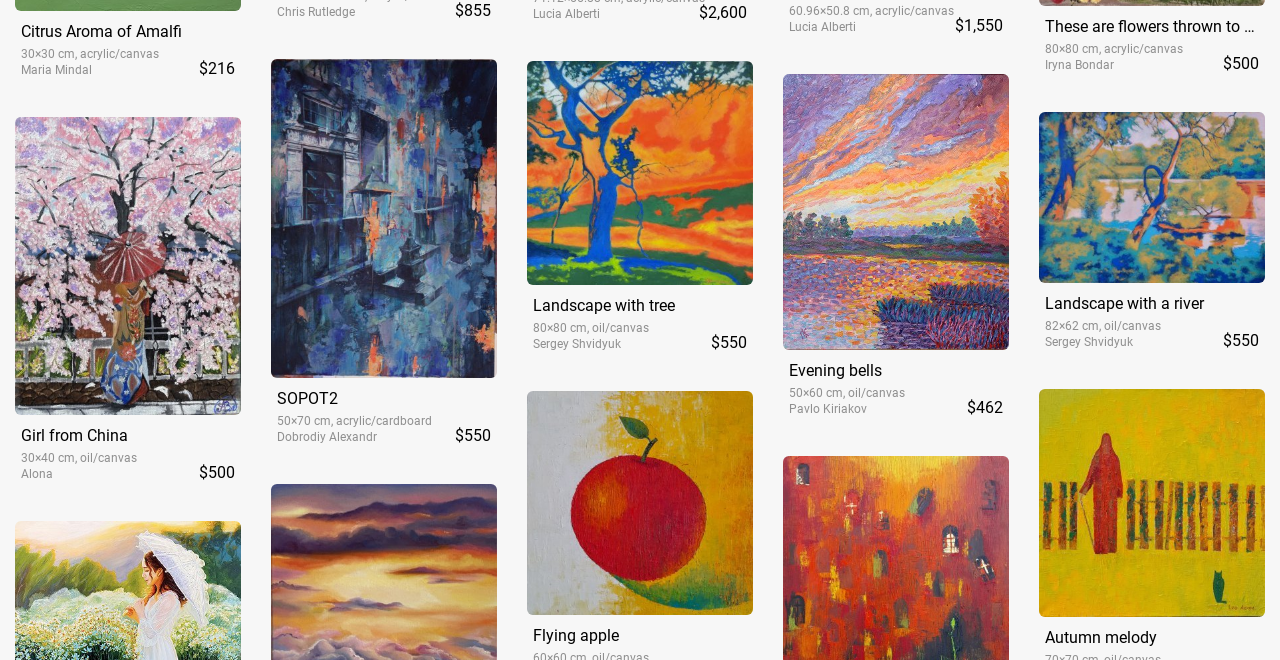What is the price of 'Citrus Aroma of Amalfi'?
Please analyze the image and answer the question with as much detail as possible.

I found the link 'Citrus Aroma of Amalfi' and its corresponding price '$216' which is located near the link.